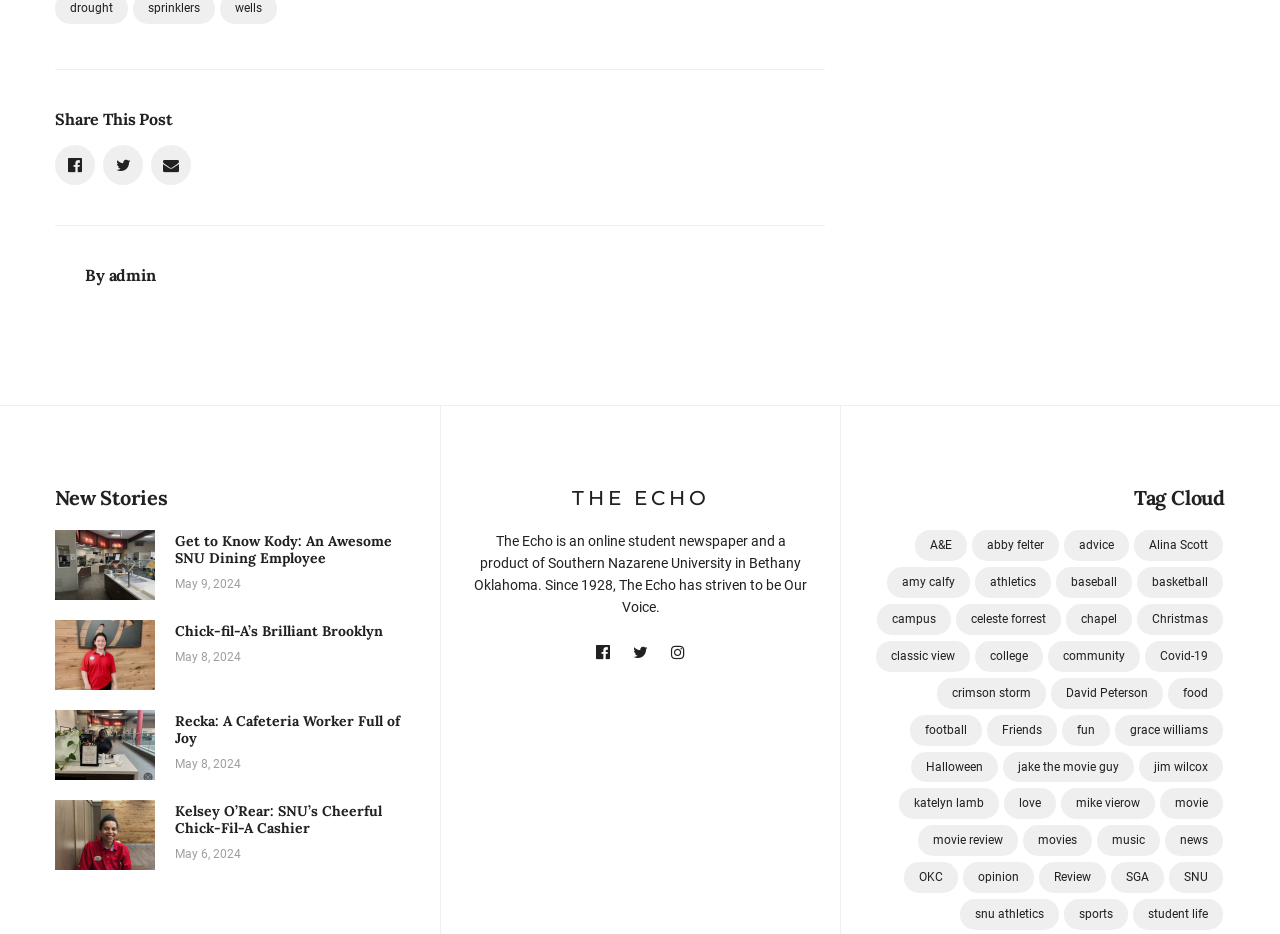Could you locate the bounding box coordinates for the section that should be clicked to accomplish this task: "Share this post".

[0.043, 0.118, 0.645, 0.138]